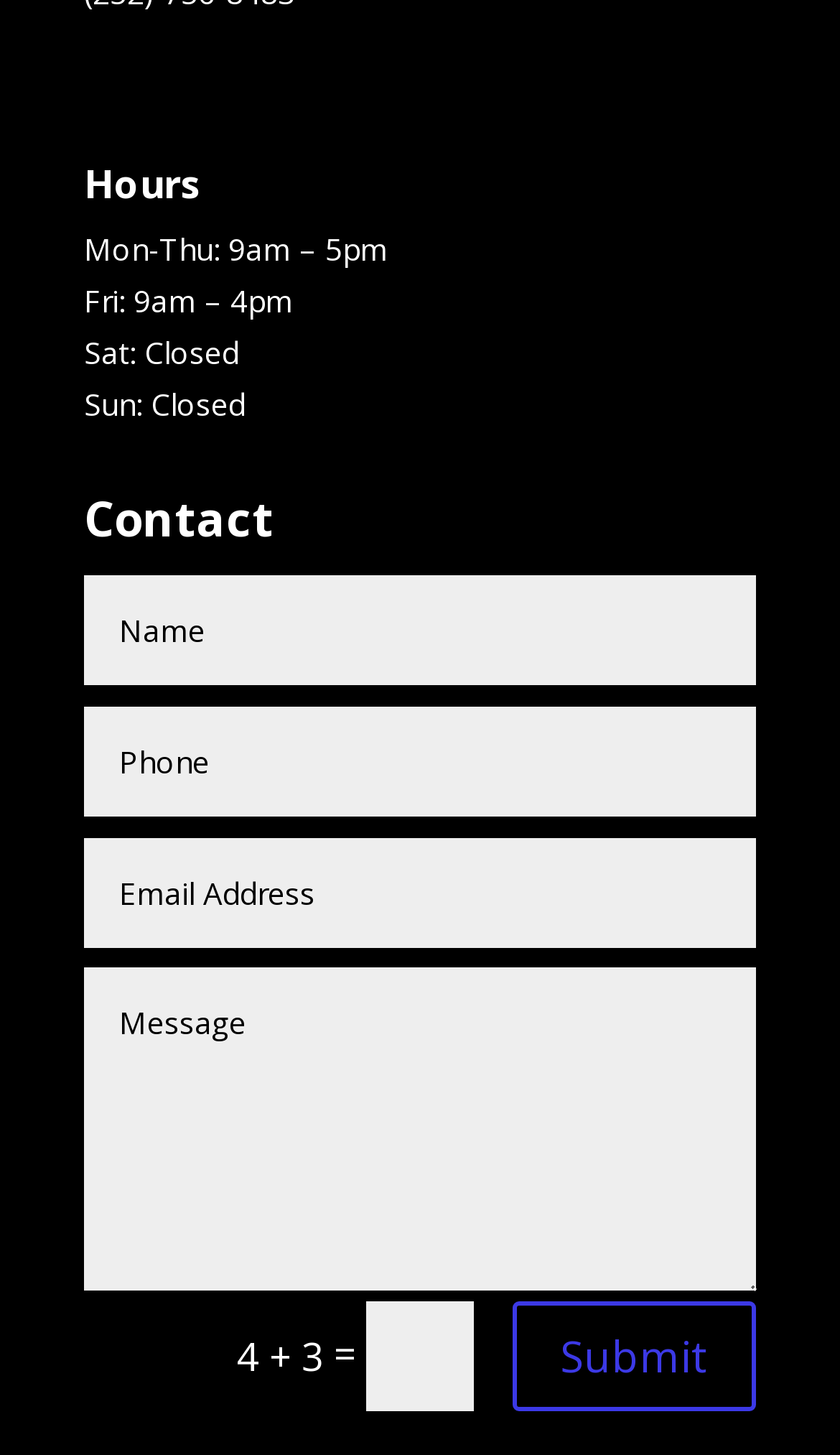Utilize the information from the image to answer the question in detail:
Is the business open on Sundays?

I checked the 'Hours' section, which lists the hours of operation for each day of the week. According to the section, the business is closed on Sundays.